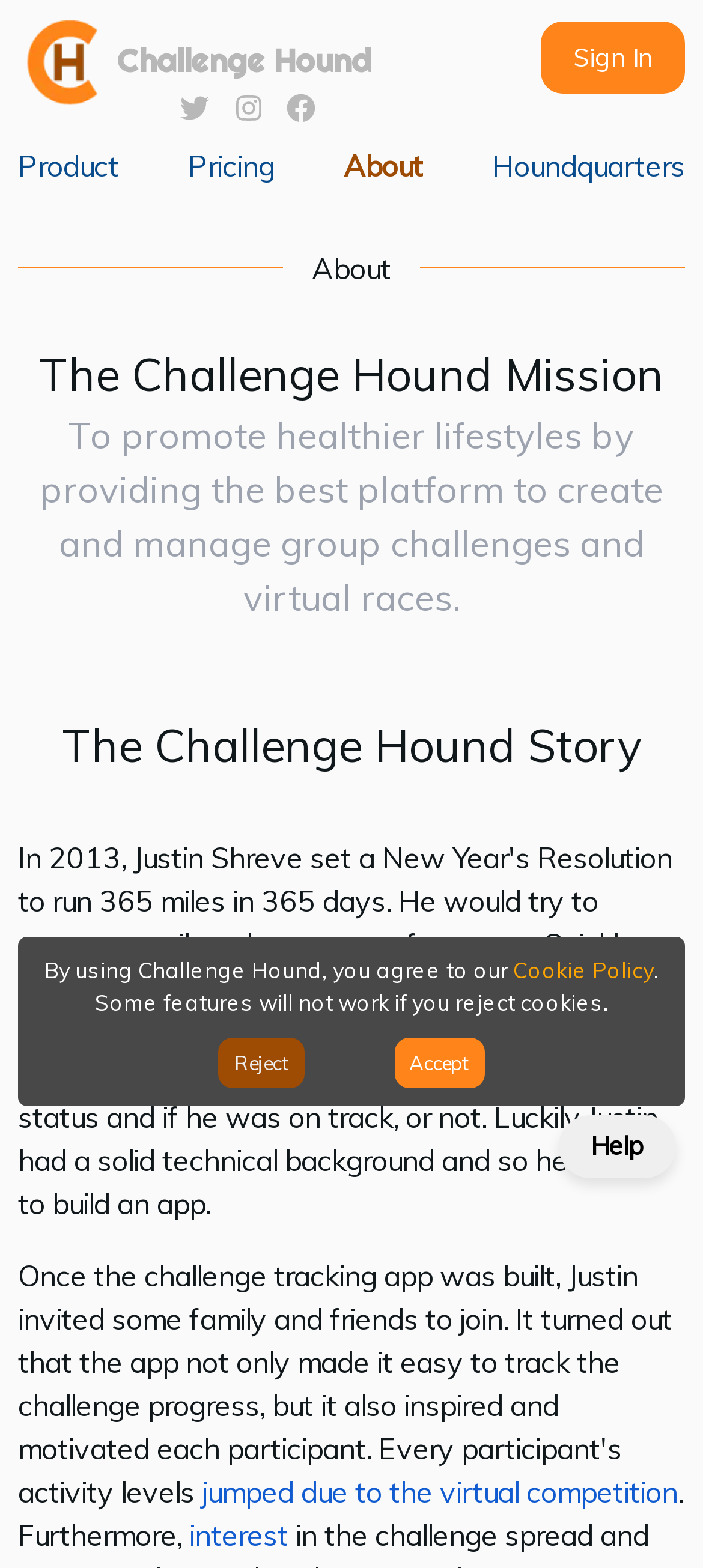Provide the bounding box coordinates for the area that should be clicked to complete the instruction: "Jump to the virtual competition".

[0.287, 0.94, 0.964, 0.963]